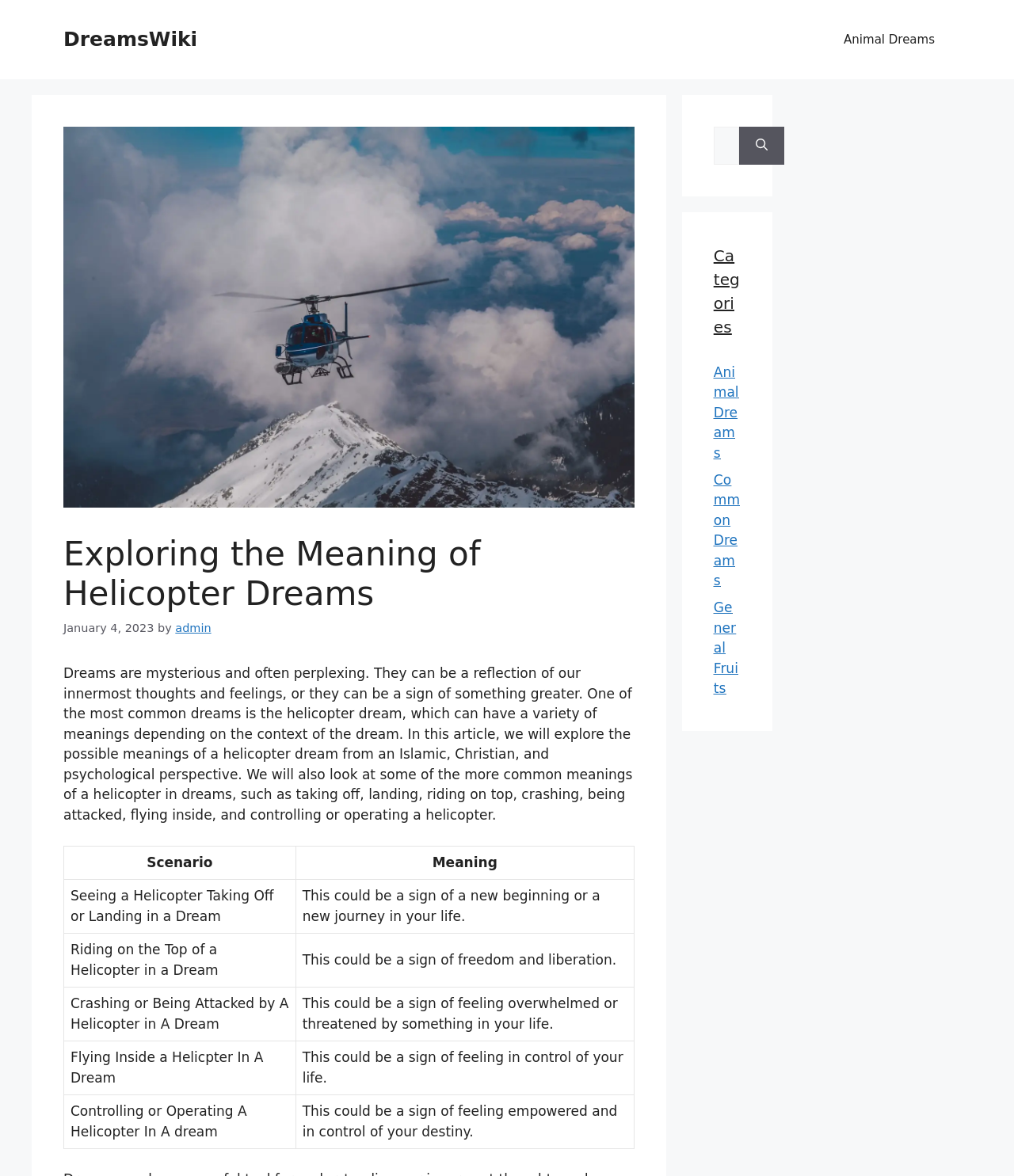Specify the bounding box coordinates of the region I need to click to perform the following instruction: "Explore the meaning of helicopter dreams". The coordinates must be four float numbers in the range of 0 to 1, i.e., [left, top, right, bottom].

[0.062, 0.454, 0.626, 0.522]